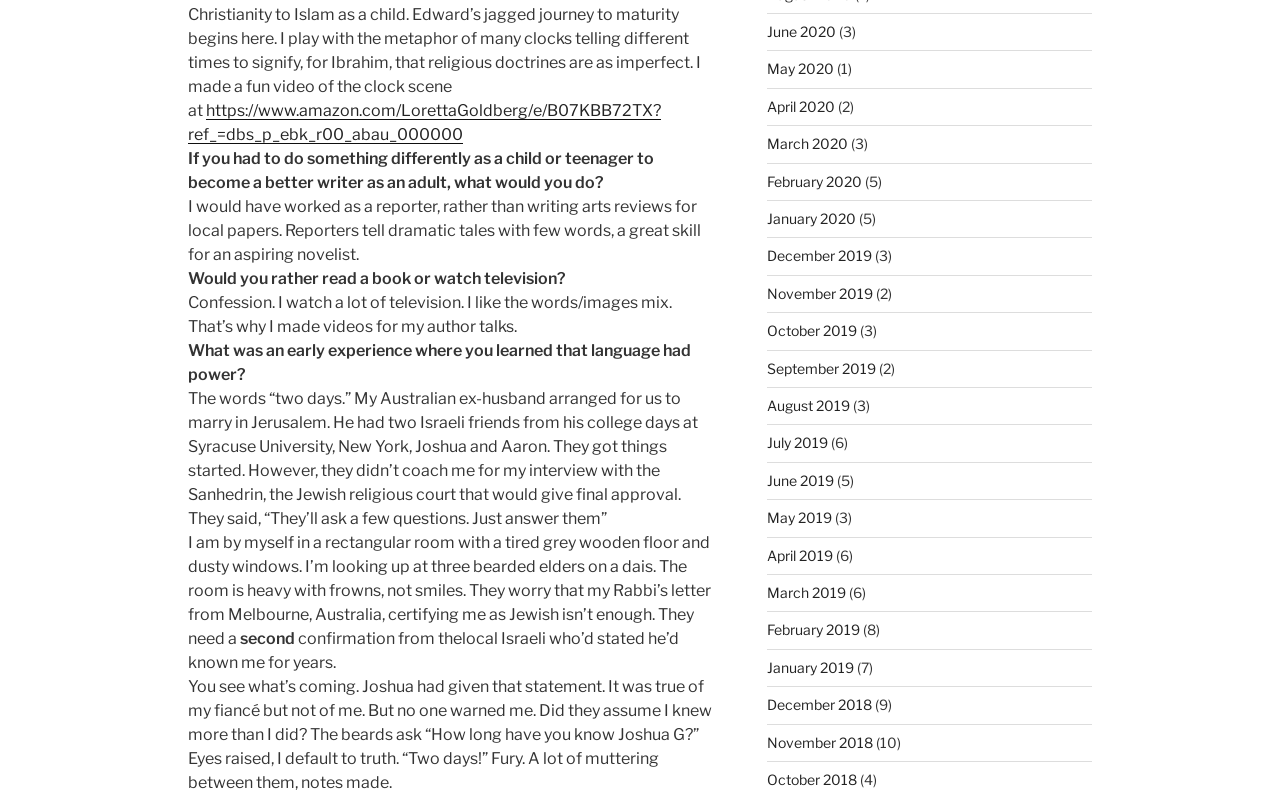Locate the bounding box coordinates of the region to be clicked to comply with the following instruction: "Read the author's answer to the question about becoming a better writer". The coordinates must be four float numbers between 0 and 1, in the form [left, top, right, bottom].

[0.147, 0.25, 0.548, 0.335]